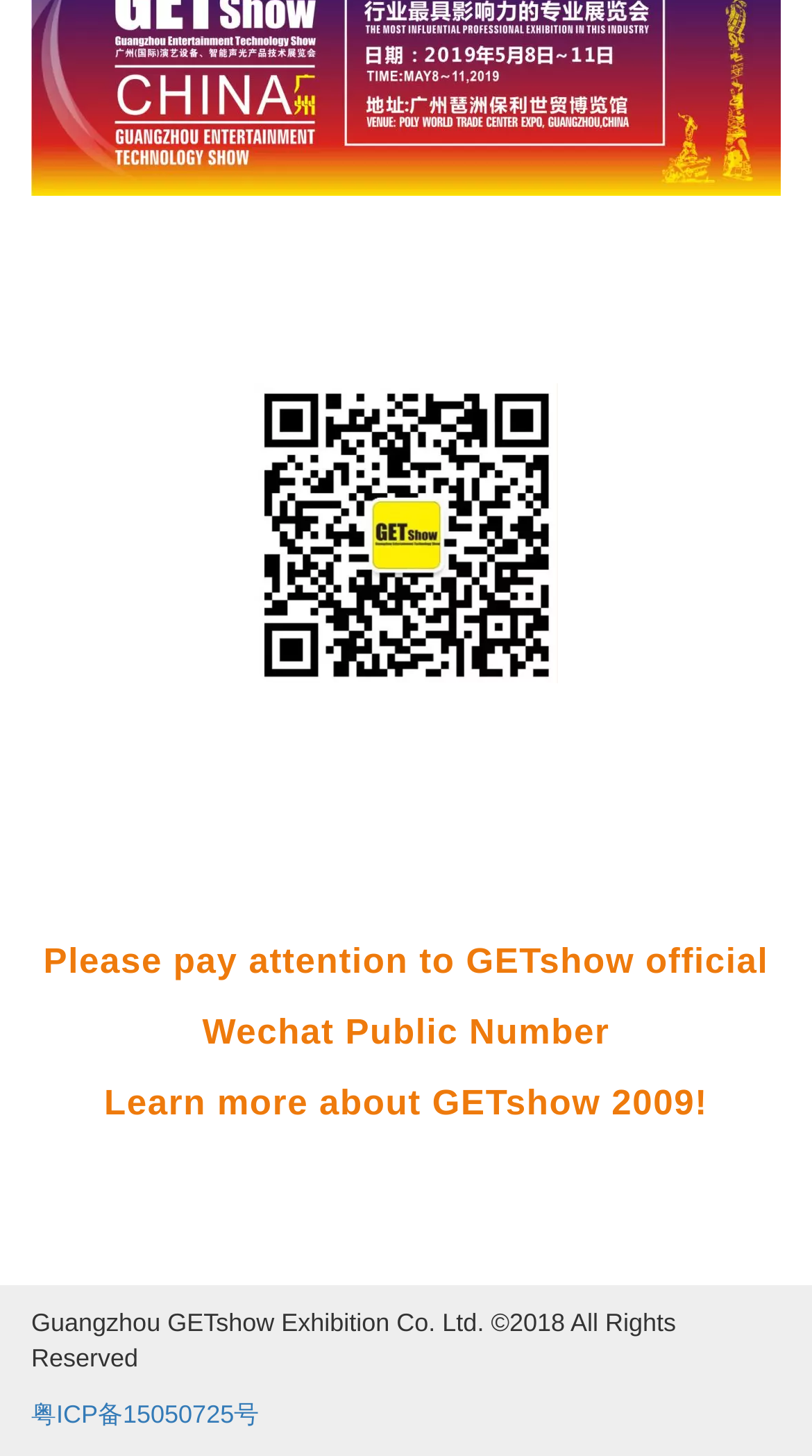Identify the coordinates of the bounding box for the element described below: "粤ICP备15050725号". Return the coordinates as four float numbers between 0 and 1: [left, top, right, bottom].

[0.038, 0.962, 0.319, 0.982]